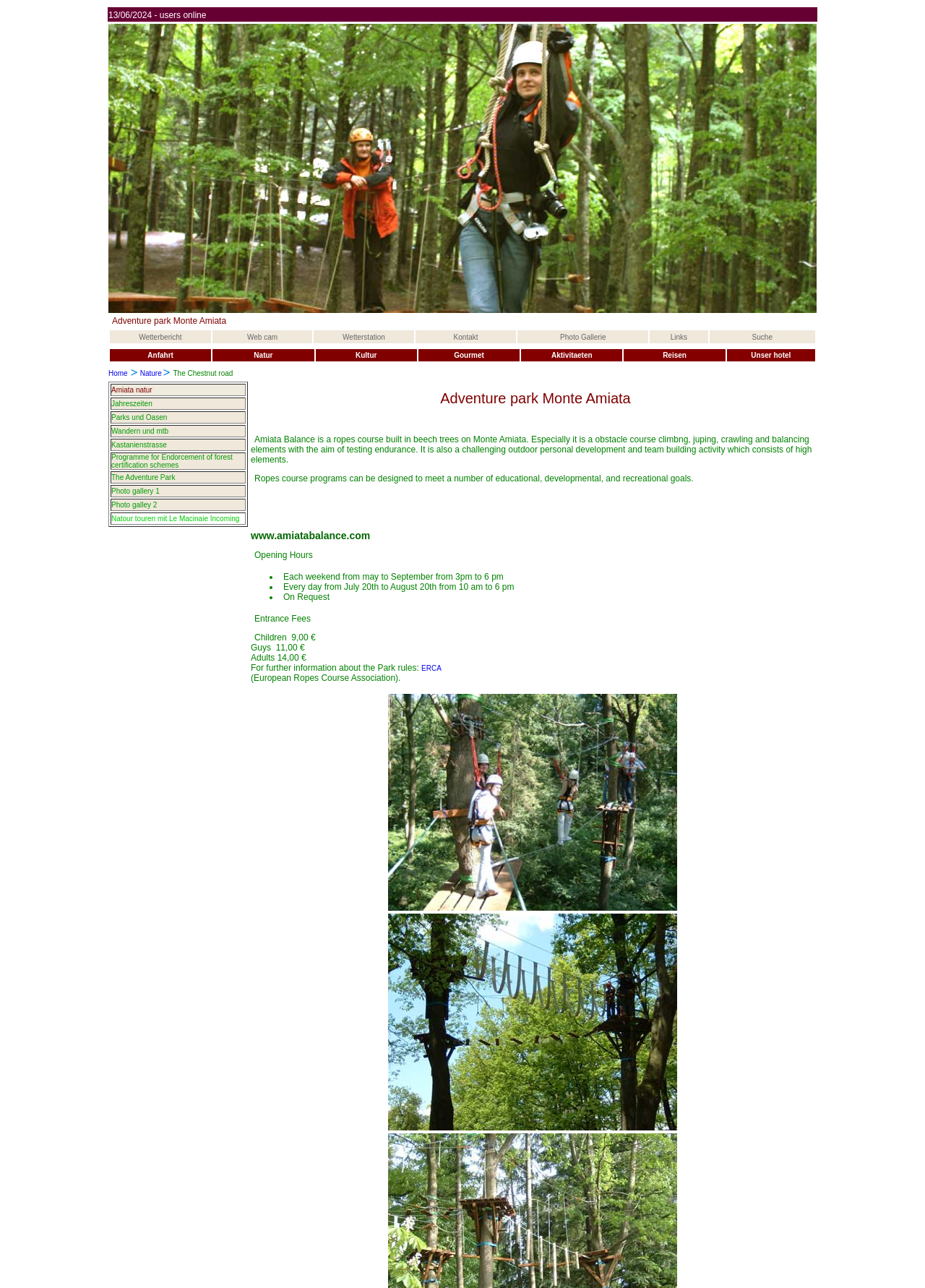Could you specify the bounding box coordinates for the clickable section to complete the following instruction: "Check photo gallery"?

[0.606, 0.258, 0.655, 0.265]